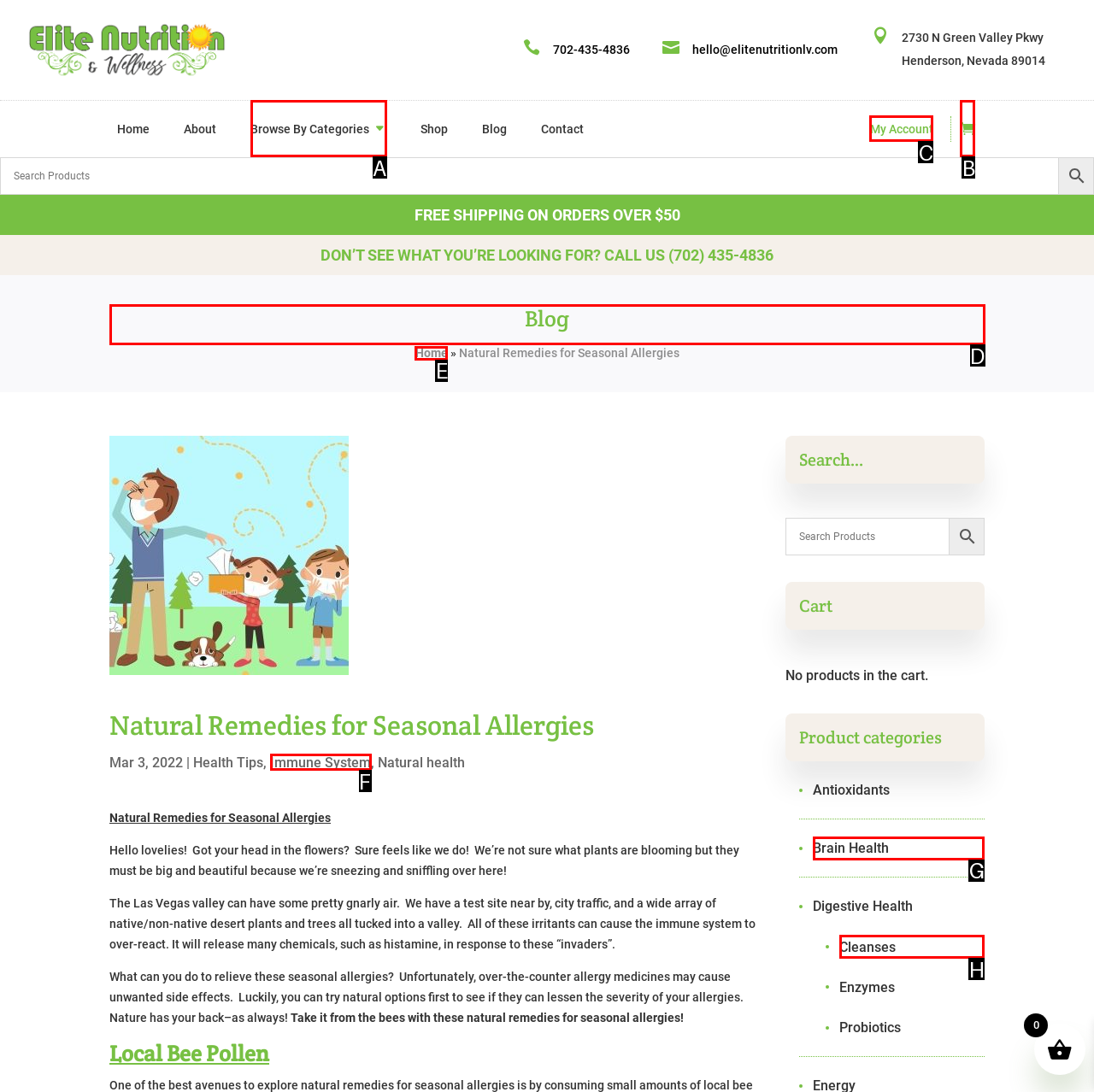To perform the task "Read the blog post about natural remedies for seasonal allergies", which UI element's letter should you select? Provide the letter directly.

D